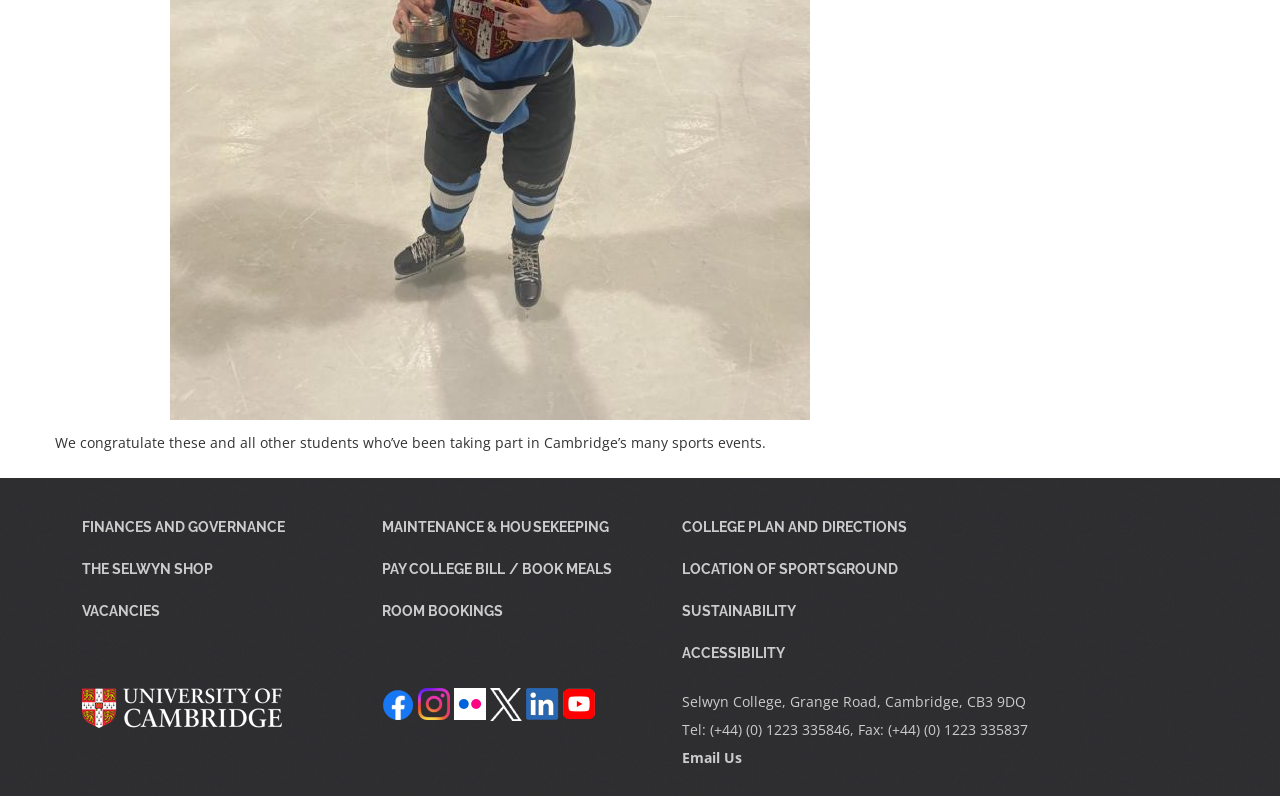Please predict the bounding box coordinates (top-left x, top-left y, bottom-right x, bottom-right y) for the UI element in the screenshot that fits the description: Location of Sportsground

[0.533, 0.687, 0.719, 0.739]